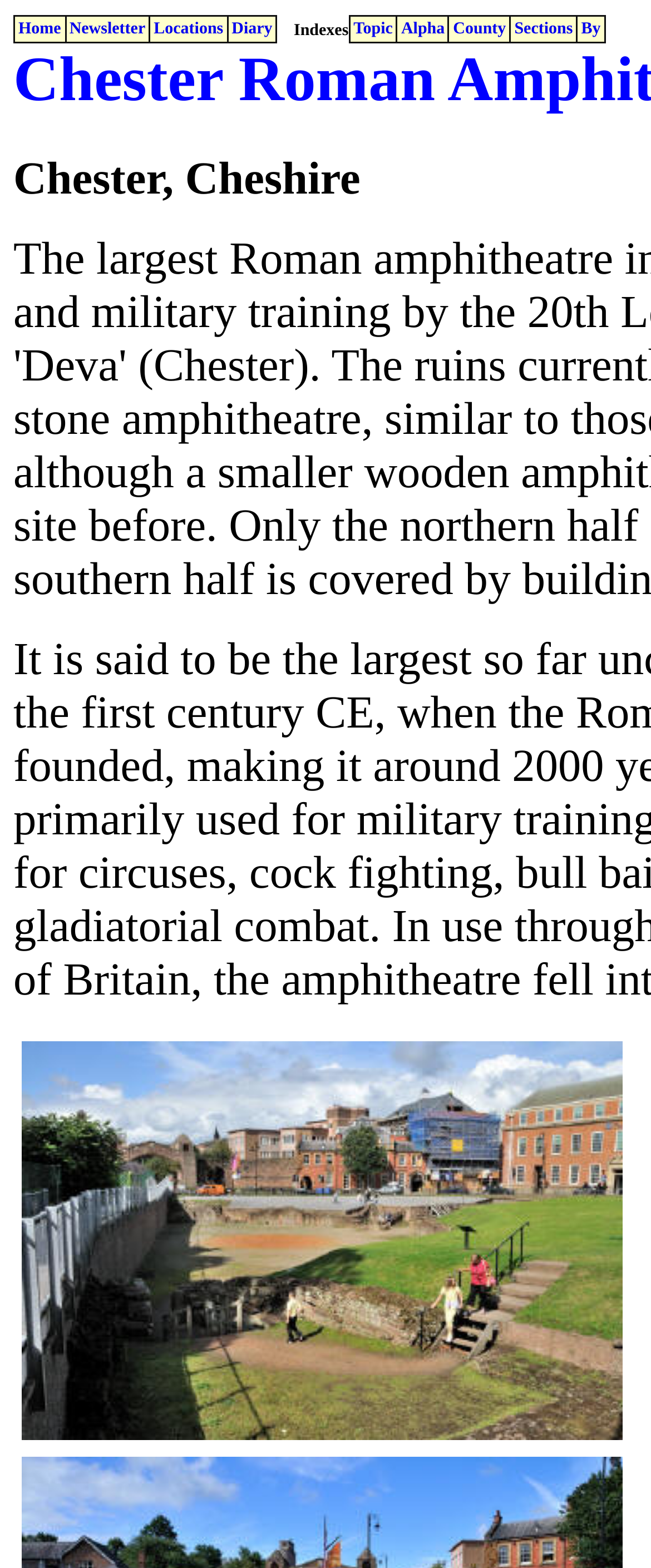Indicate the bounding box coordinates of the clickable region to achieve the following instruction: "click Home."

[0.028, 0.012, 0.094, 0.024]